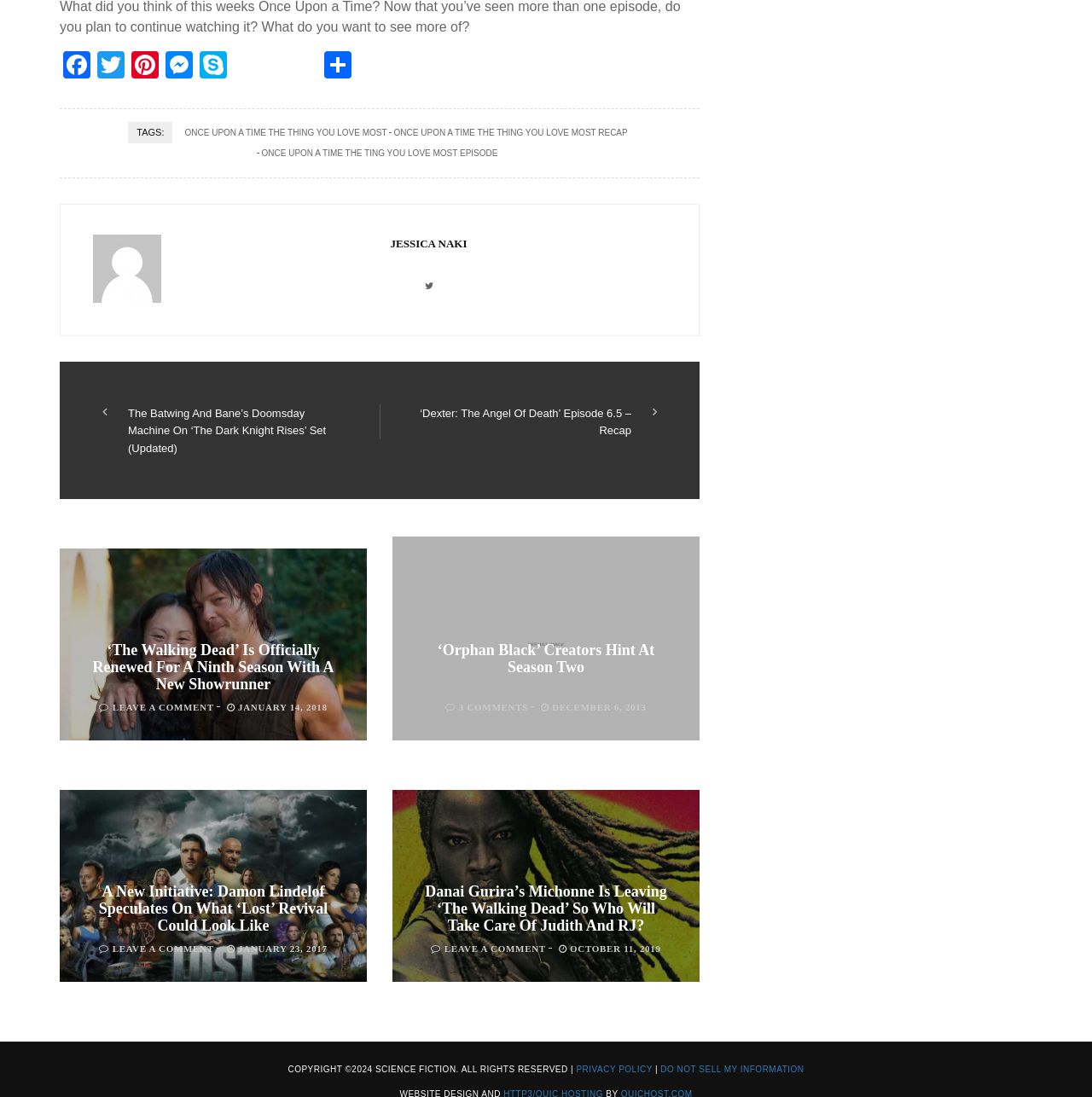Determine the bounding box coordinates of the clickable region to execute the instruction: "Visit the website about mail order brides of Russia". The coordinates should be four float numbers between 0 and 1, denoted as [left, top, right, bottom].

None